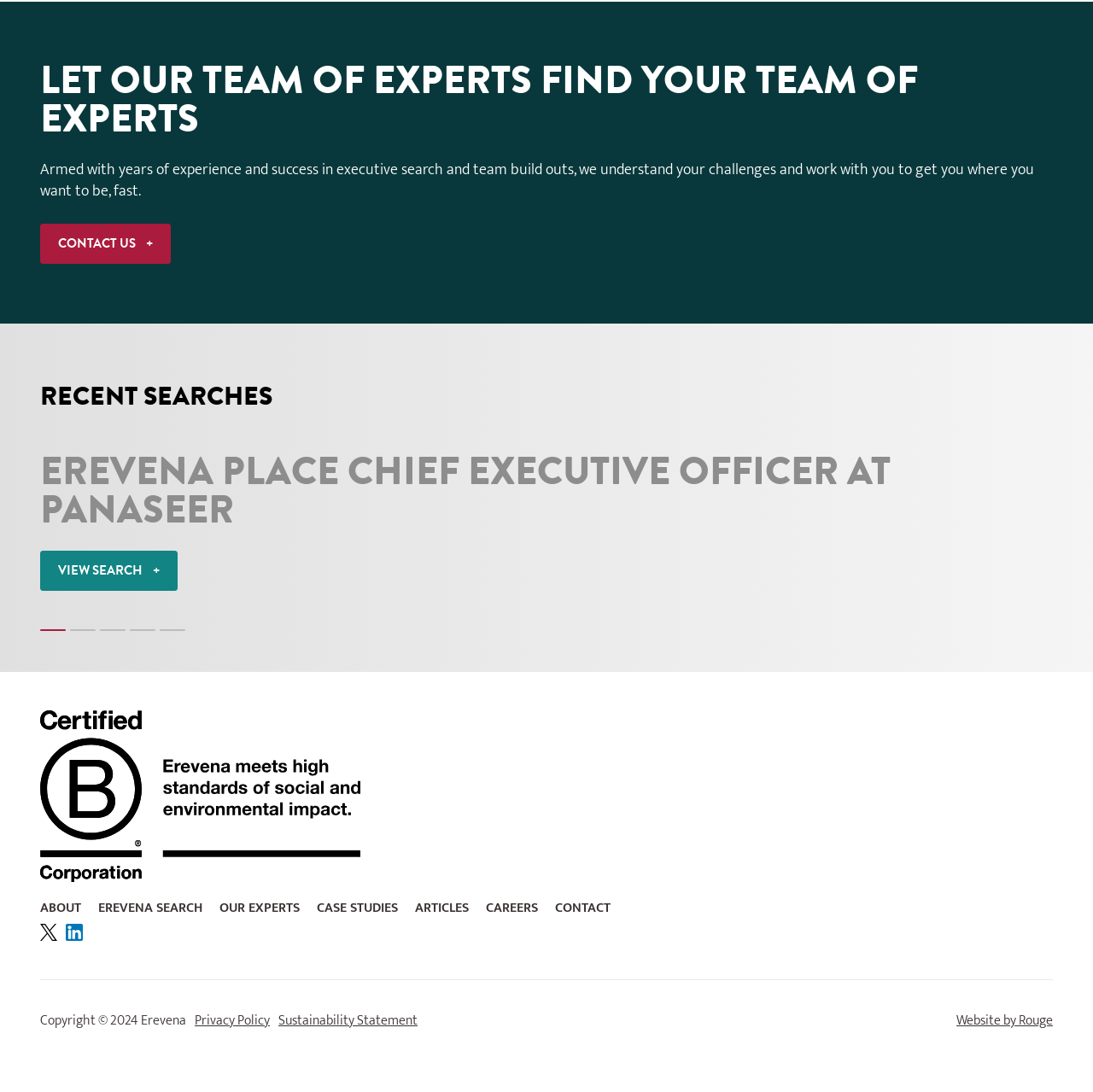How many tabs are available in the tablist?
With the help of the image, please provide a detailed response to the question.

The tablist contains five tabs labeled '1 of 5', '2 of 5', '3 of 5', '4 of 5', and '5 of 5', indicating that there are five tabs available.